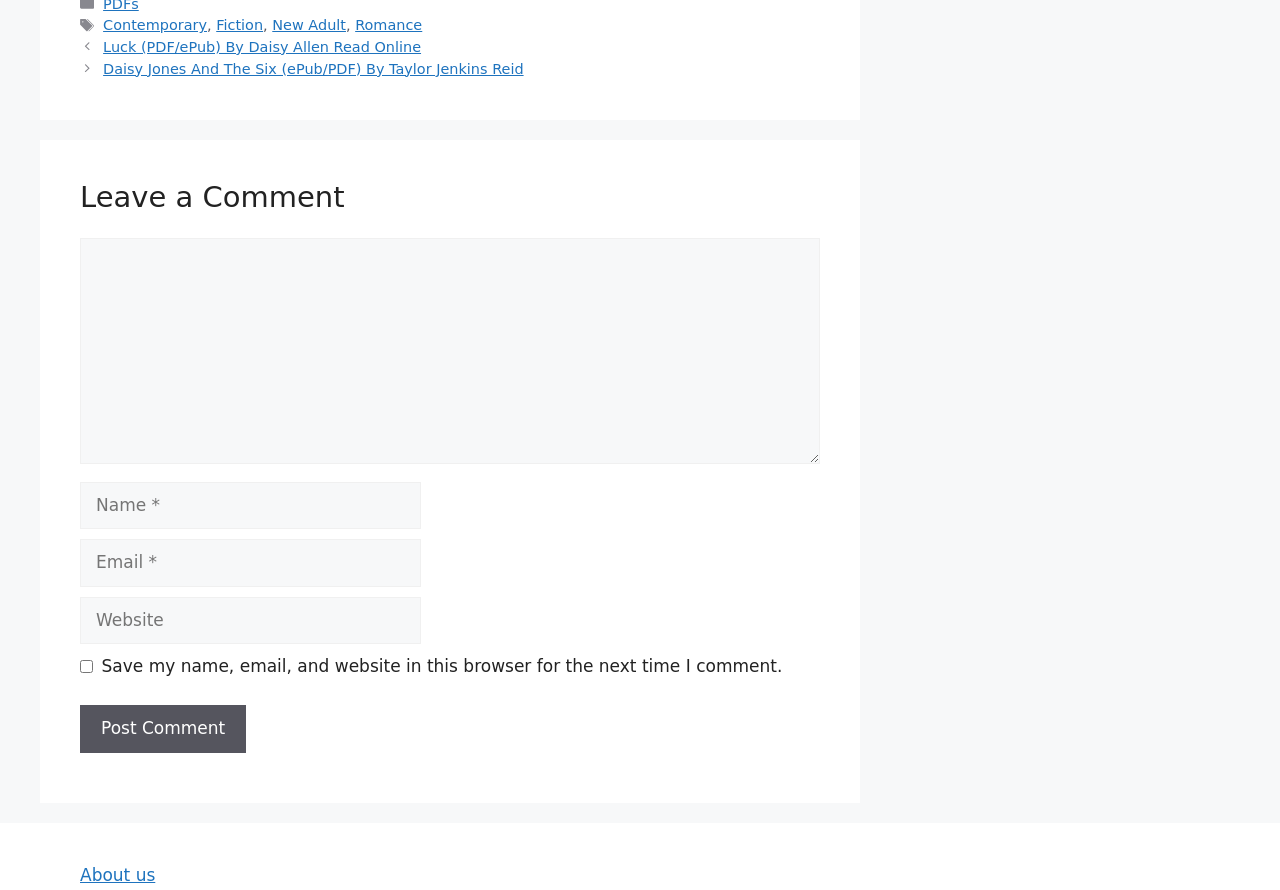What is the function of the 'Post Comment' button?
Look at the image and answer the question with a single word or phrase.

Submit comment